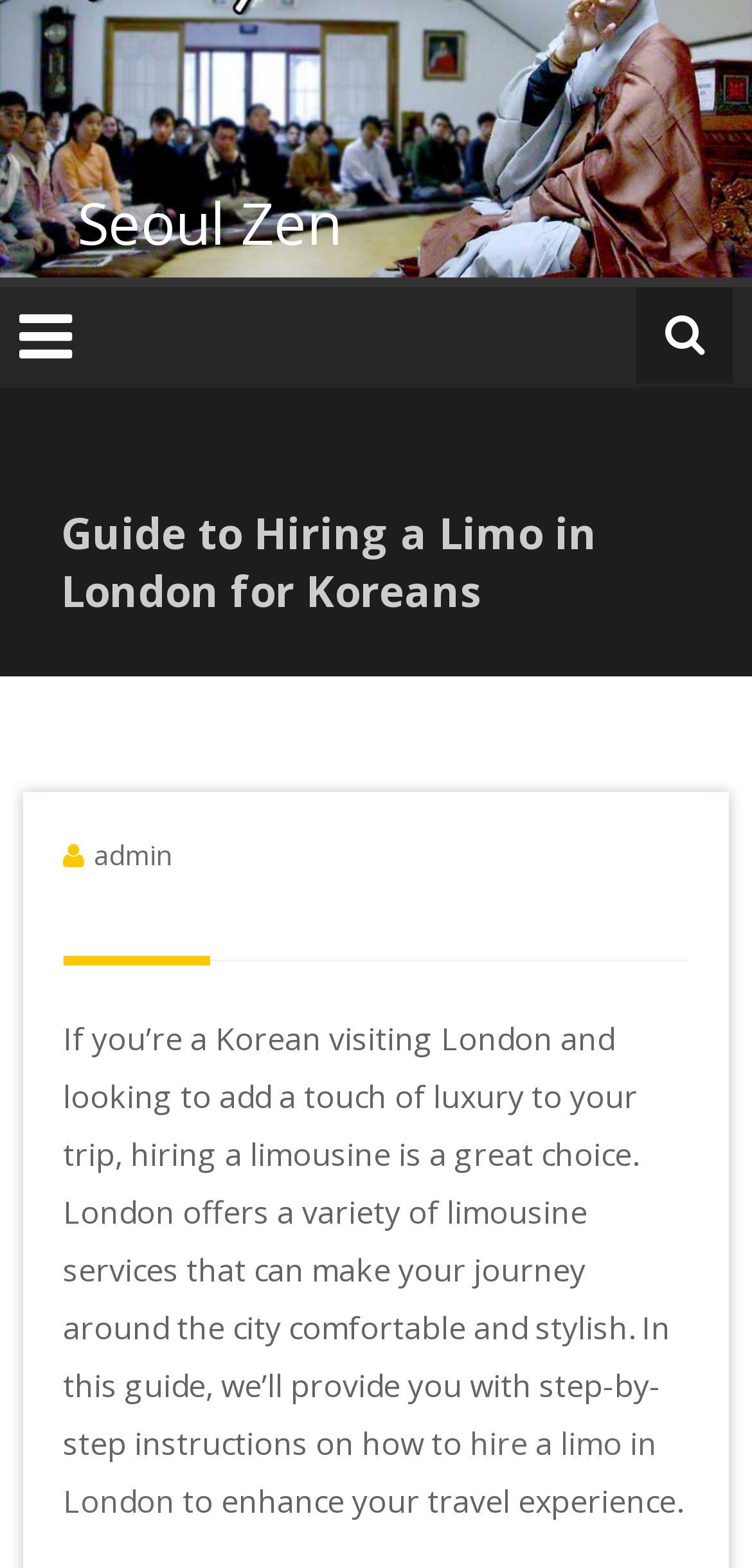Given the description hire a limo in London, predict the bounding box coordinates of the UI element. Ensure the coordinates are in the format (top-left x, top-left y, bottom-right x, bottom-right y) and all values are between 0 and 1.

[0.084, 0.907, 0.874, 0.971]